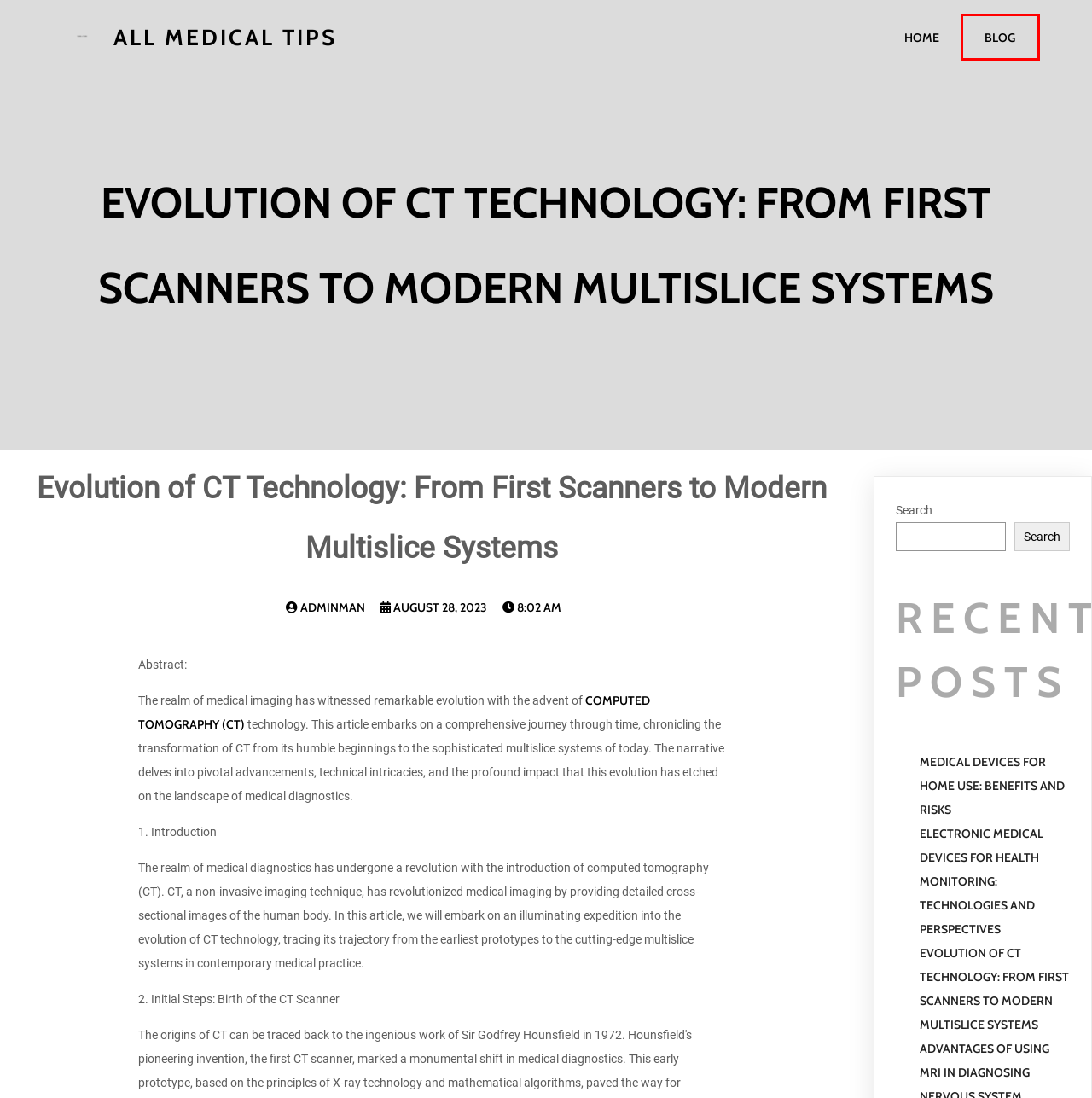Take a look at the provided webpage screenshot featuring a red bounding box around an element. Select the most appropriate webpage description for the page that loads after clicking on the element inside the red bounding box. Here are the candidates:
A. Uncategorized – All Medical Tips
B. Advantages of Using MRI in Diagnosing Nervous System Disorders – All Medical Tips
C. Electronic Medical Devices for Health Monitoring: Technologies and Perspectives – All Medical Tips
D. Medical Devices for Home Use: Benefits and Risks – All Medical Tips
E. adminman – All Medical Tips
F. Blog – All Medical Tips
G. All Medical Tips – My WordPress Blog
H. August 28, 2023 – All Medical Tips

F